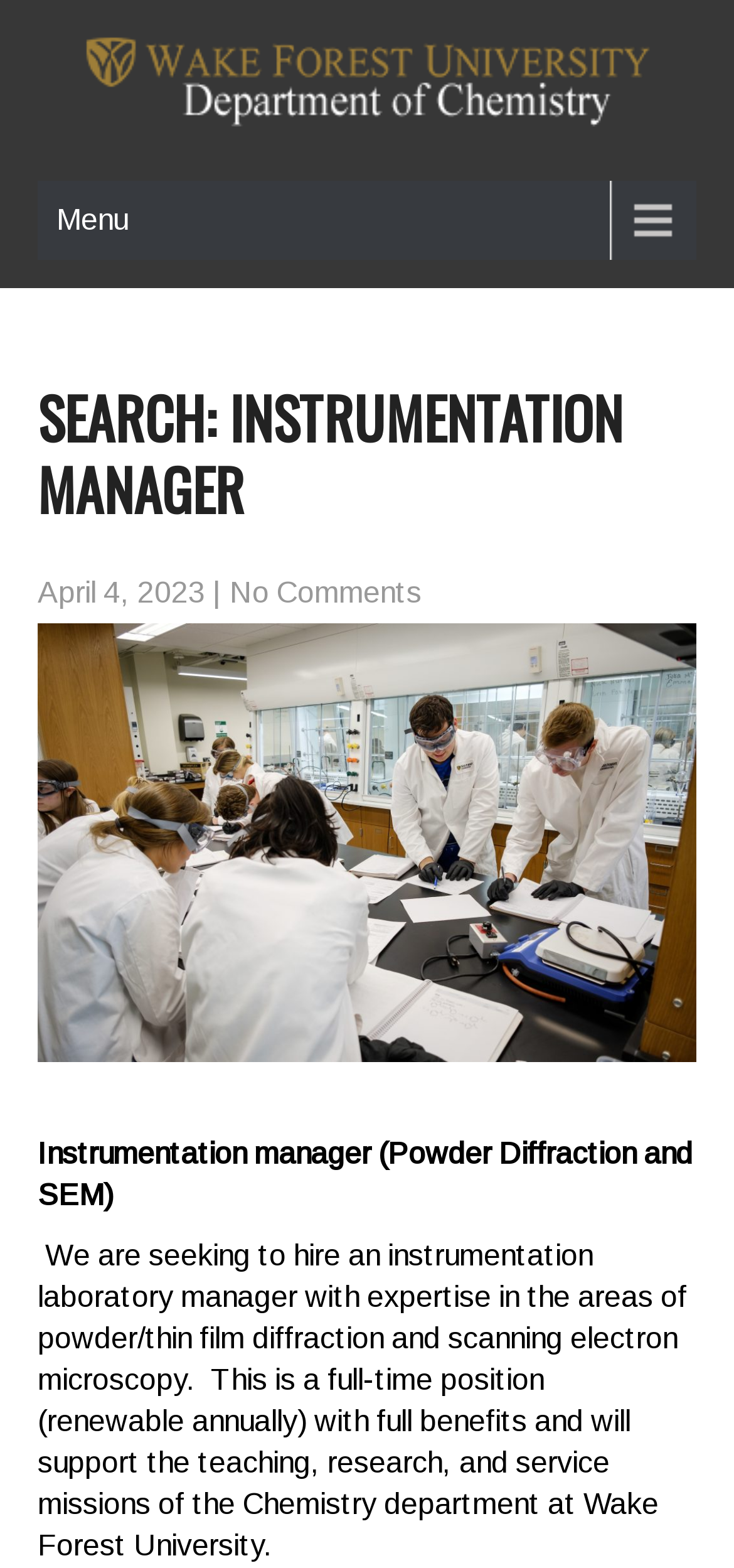Find the bounding box coordinates for the UI element whose description is: "alt="header logo image"". The coordinates should be four float numbers between 0 and 1, in the format [left, top, right, bottom].

[0.076, 0.024, 0.924, 0.098]